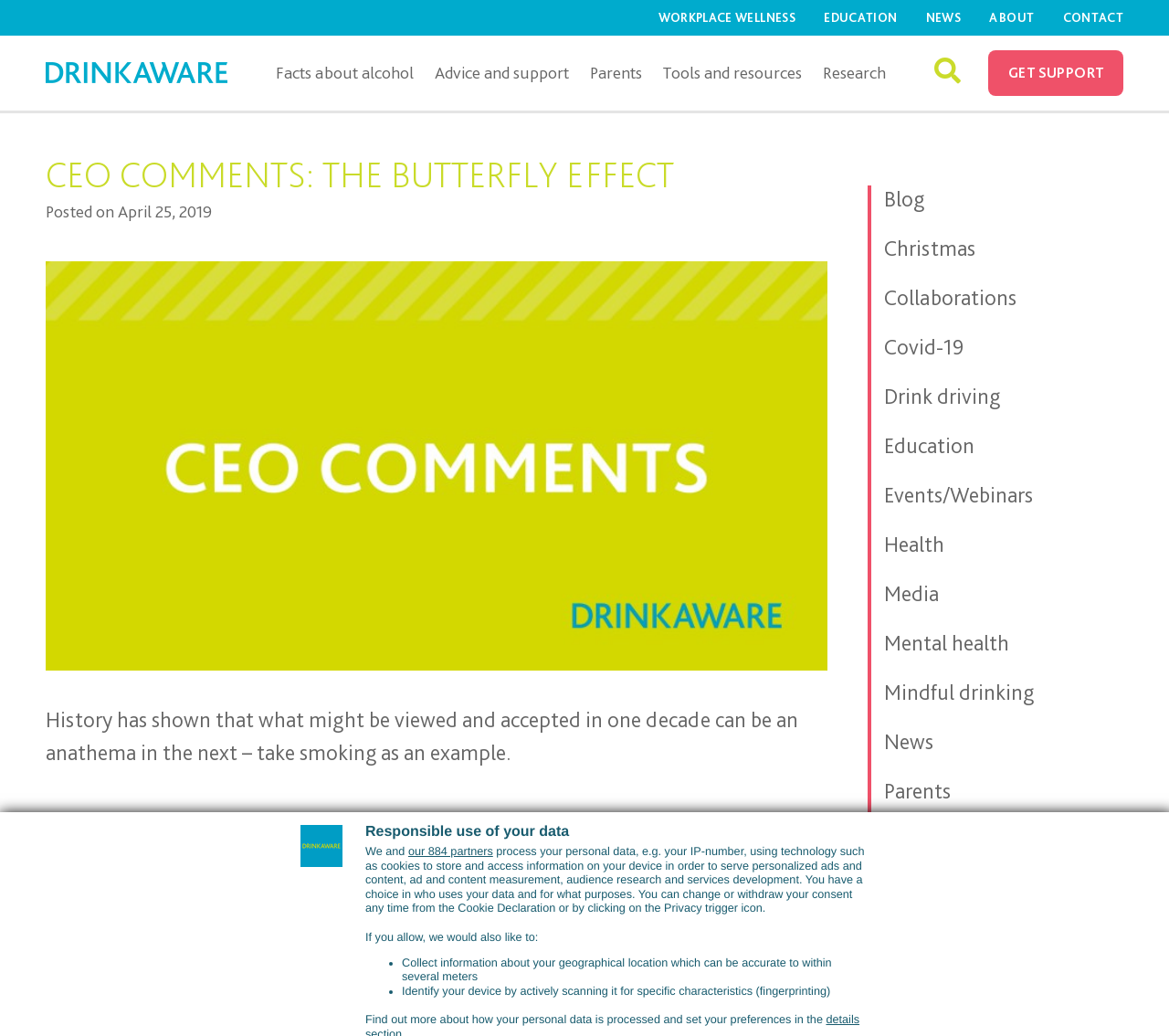Bounding box coordinates are to be given in the format (top-left x, top-left y, bottom-right x, bottom-right y). All values must be floating point numbers between 0 and 1. Provide the bounding box coordinate for the UI element described as: Ear, Nose & Throat

None